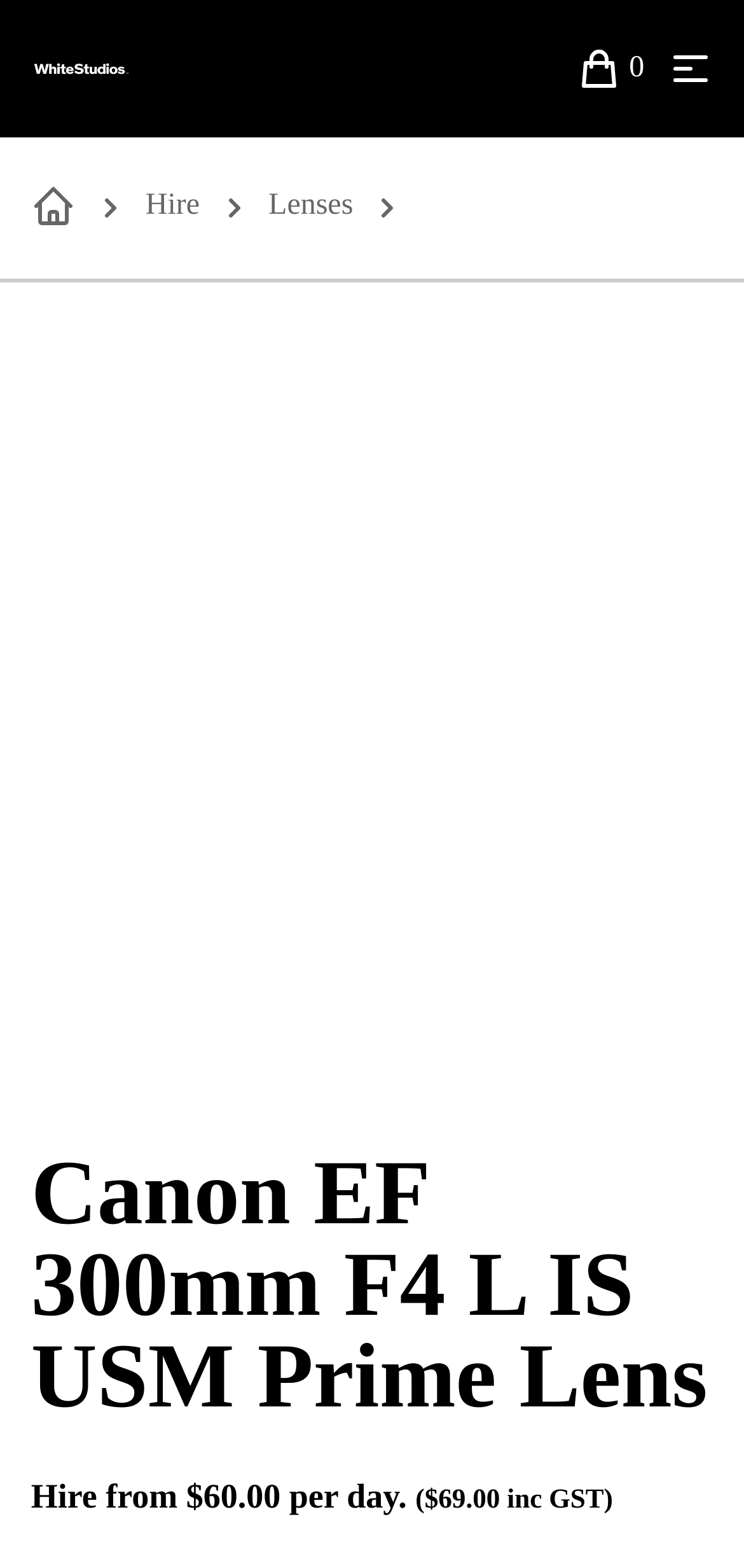How much does the Canon EF 300mm F4 L IS USM Prime Lens cost per day?
Give a one-word or short-phrase answer derived from the screenshot.

$60.00